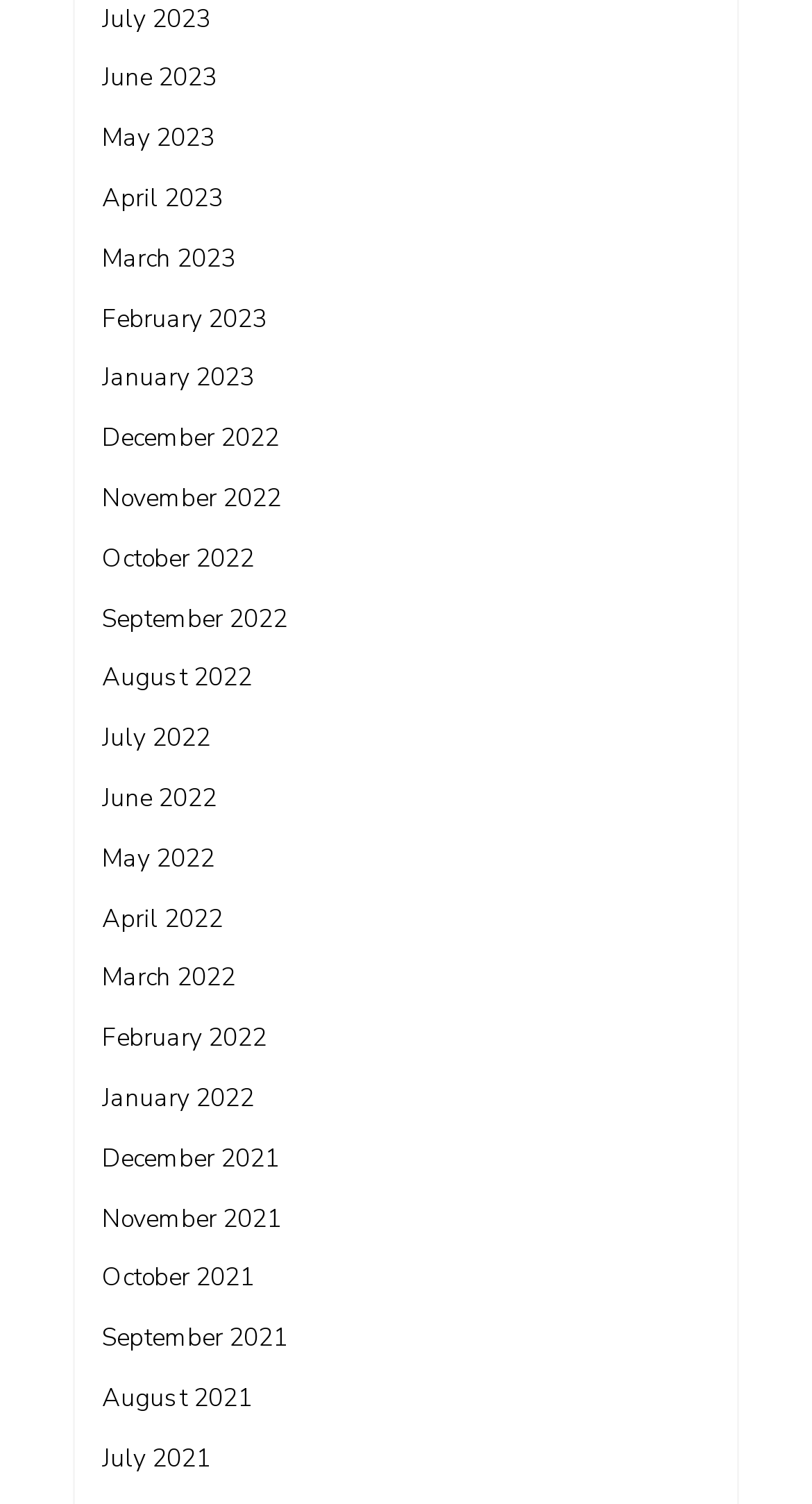Are the months listed in chronological order?
Look at the image and answer the question with a single word or phrase.

Yes